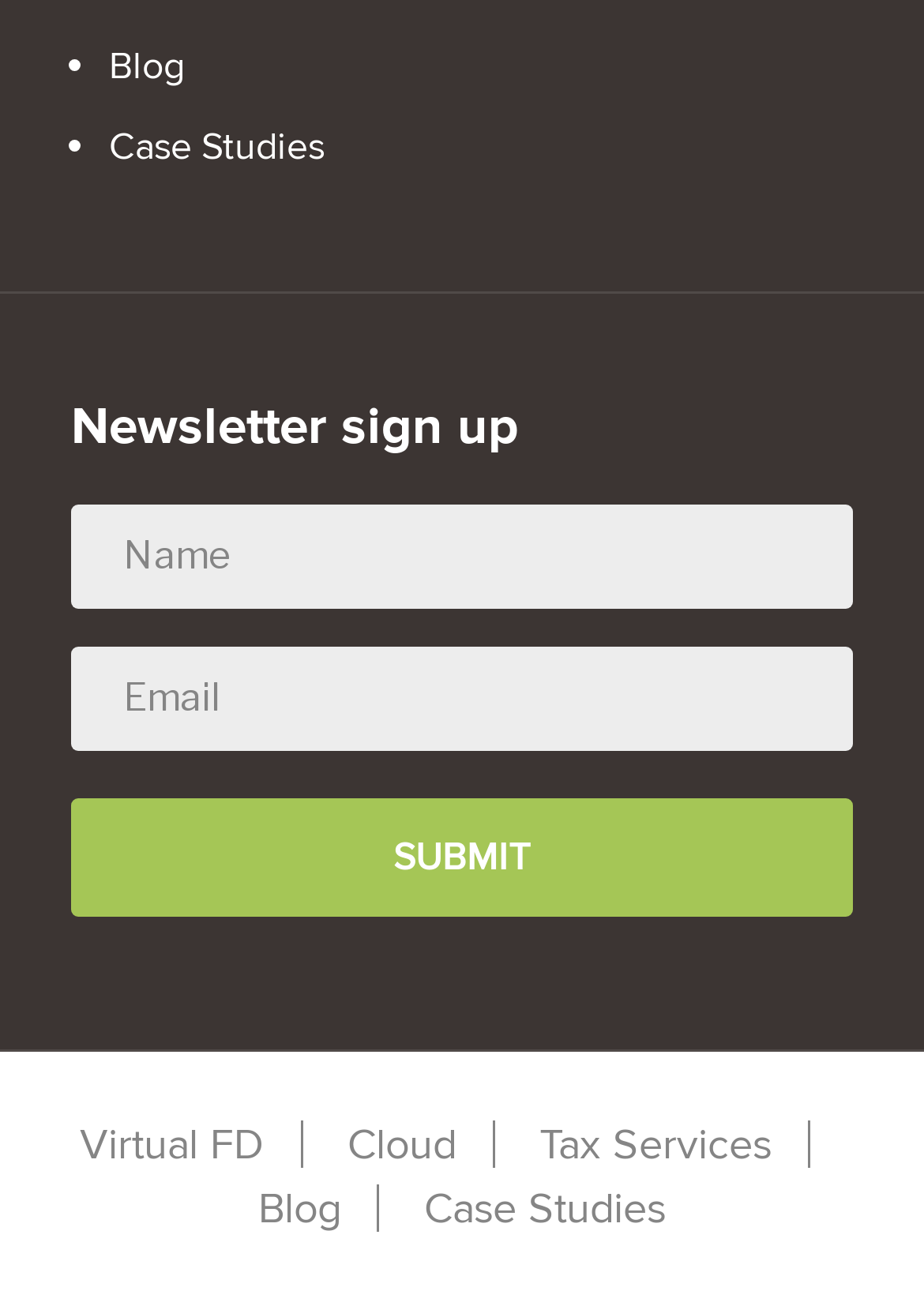Determine the bounding box coordinates of the clickable element necessary to fulfill the instruction: "Enter your name". Provide the coordinates as four float numbers within the 0 to 1 range, i.e., [left, top, right, bottom].

[0.077, 0.391, 0.923, 0.472]